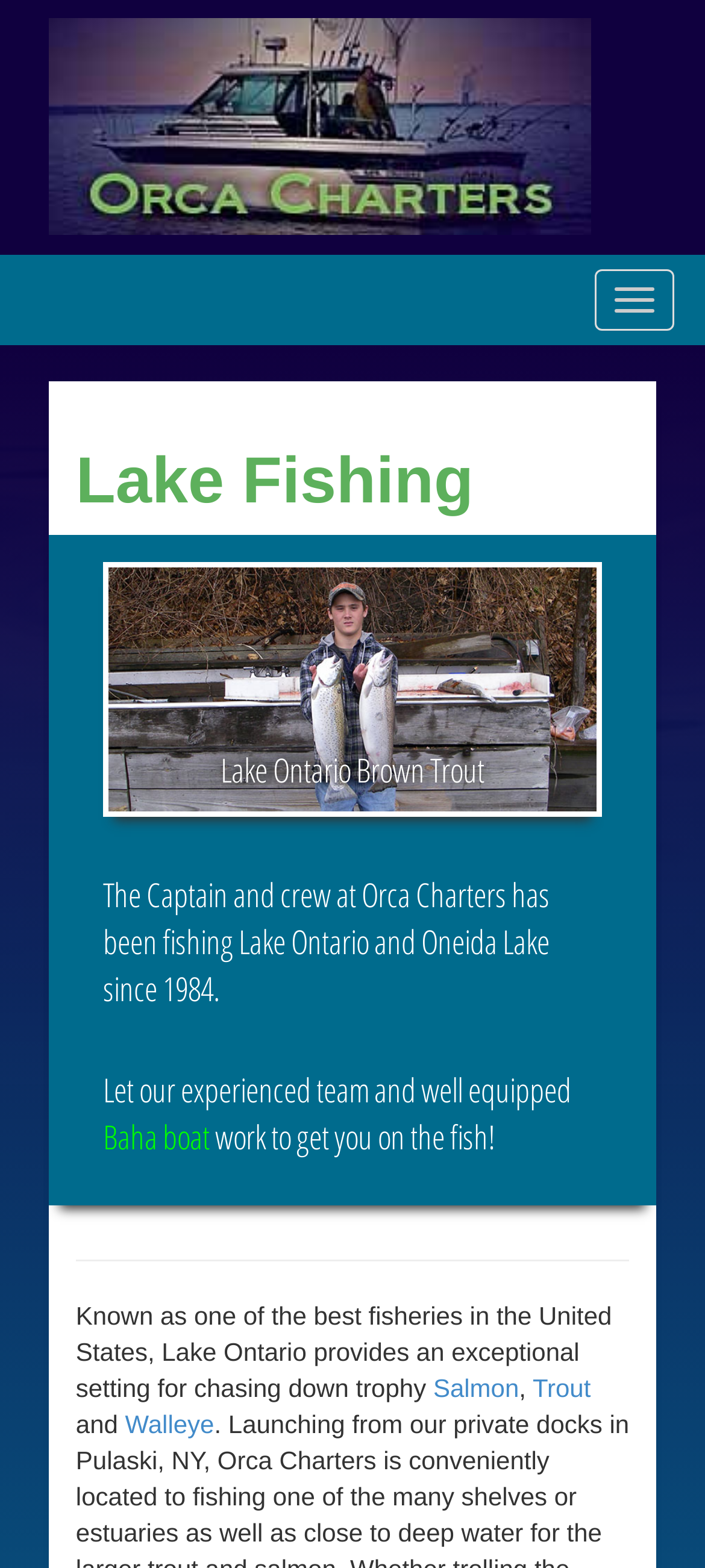Analyze the image and answer the question with as much detail as possible: 
How long has Orca Charters been fishing Lake Ontario and Oneida Lake?

The StaticText 'The Captain and crew at Orca Charters has been fishing Lake Ontario and Oneida Lake since 1984.' on the webpage provides this information.